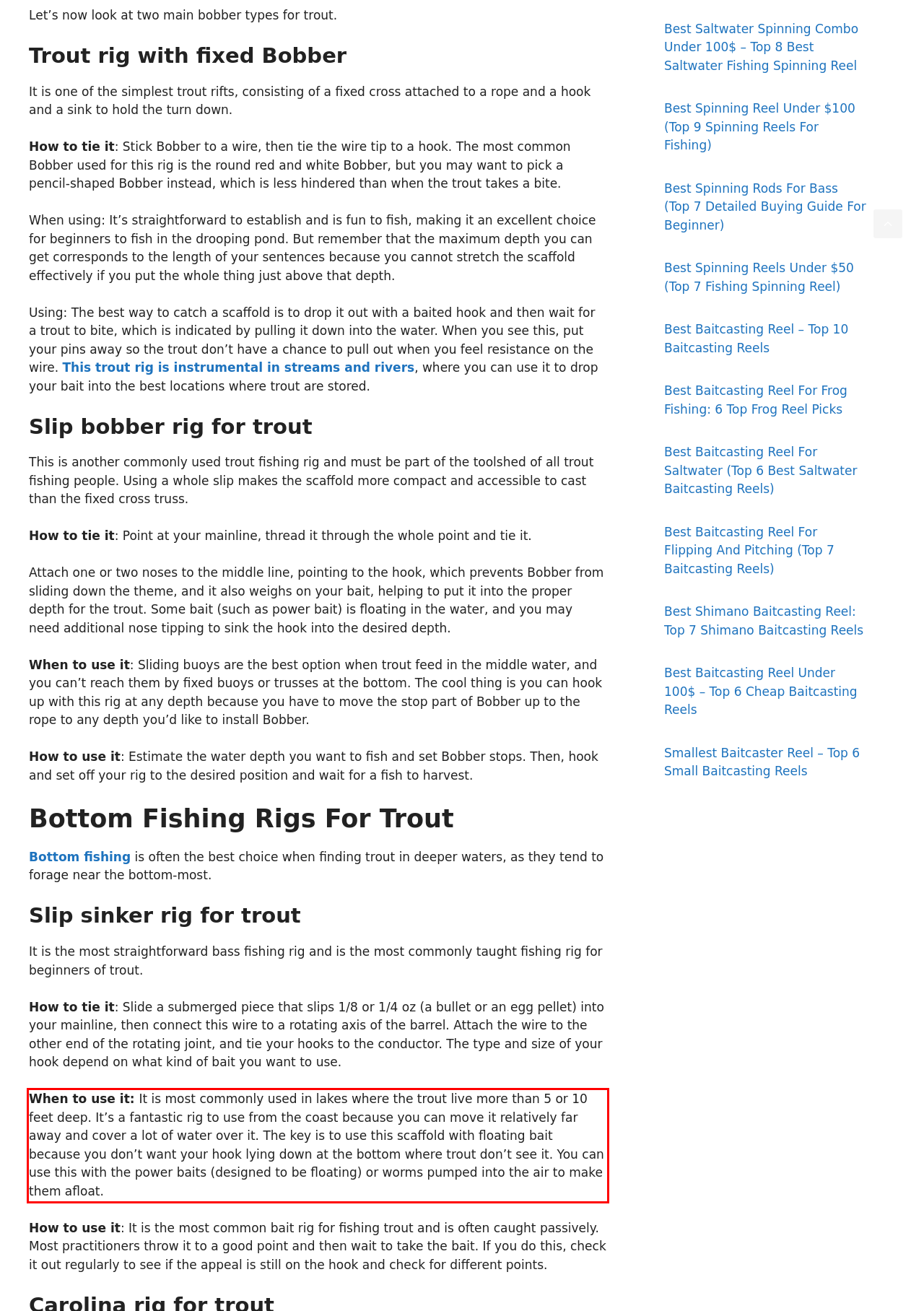Given the screenshot of a webpage, identify the red rectangle bounding box and recognize the text content inside it, generating the extracted text.

When to use it: It is most commonly used in lakes where the trout live more than 5 or 10 feet deep. It’s a fantastic rig to use from the coast because you can move it relatively far away and cover a lot of water over it. The key is to use this scaffold with floating bait because you don’t want your hook lying down at the bottom where trout don’t see it. You can use this with the power baits (designed to be floating) or worms pumped into the air to make them afloat.